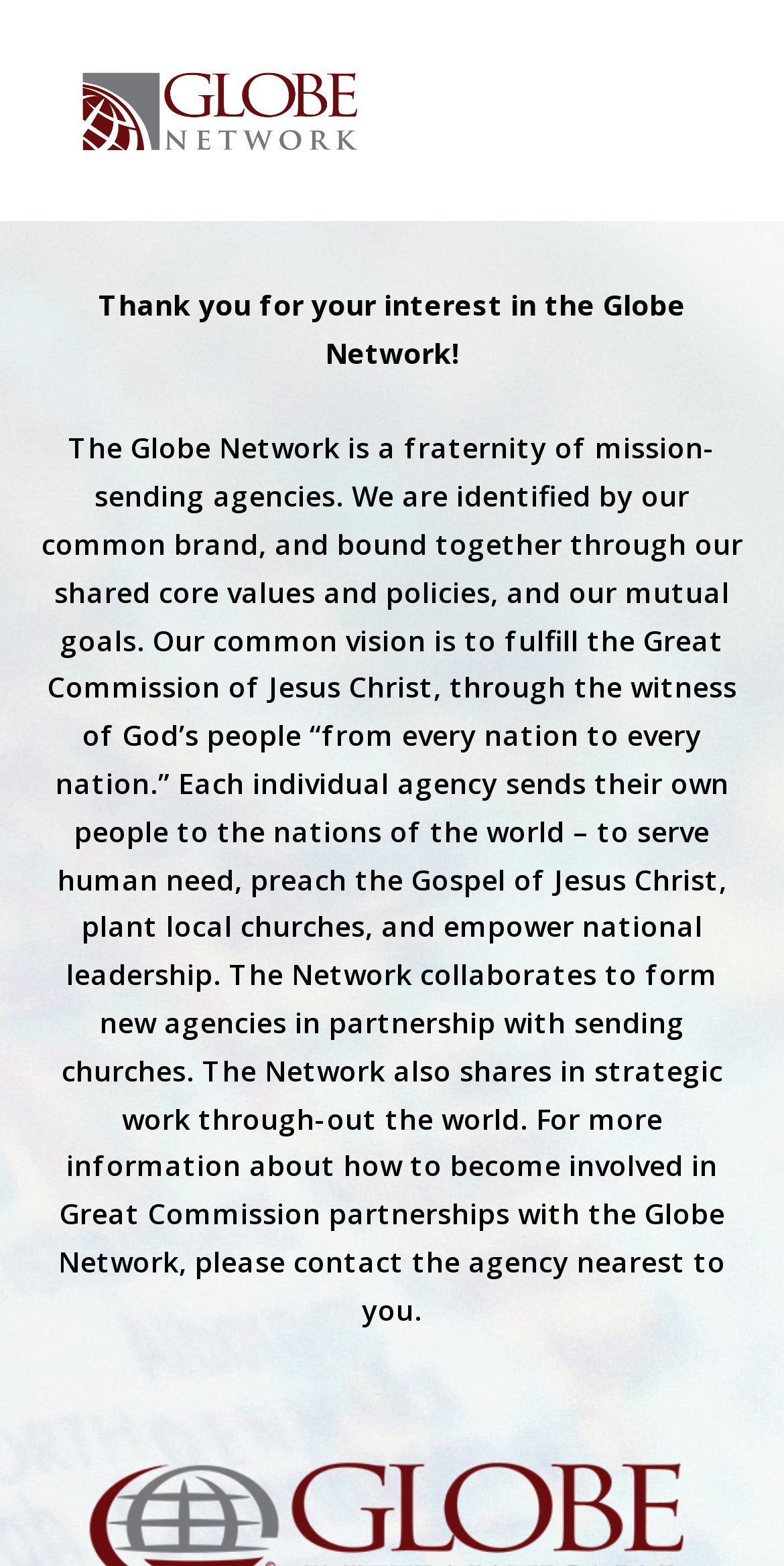Provide the bounding box coordinates of the HTML element this sentence describes: "alt="Globe Network"".

[0.05, 0.039, 0.57, 0.103]